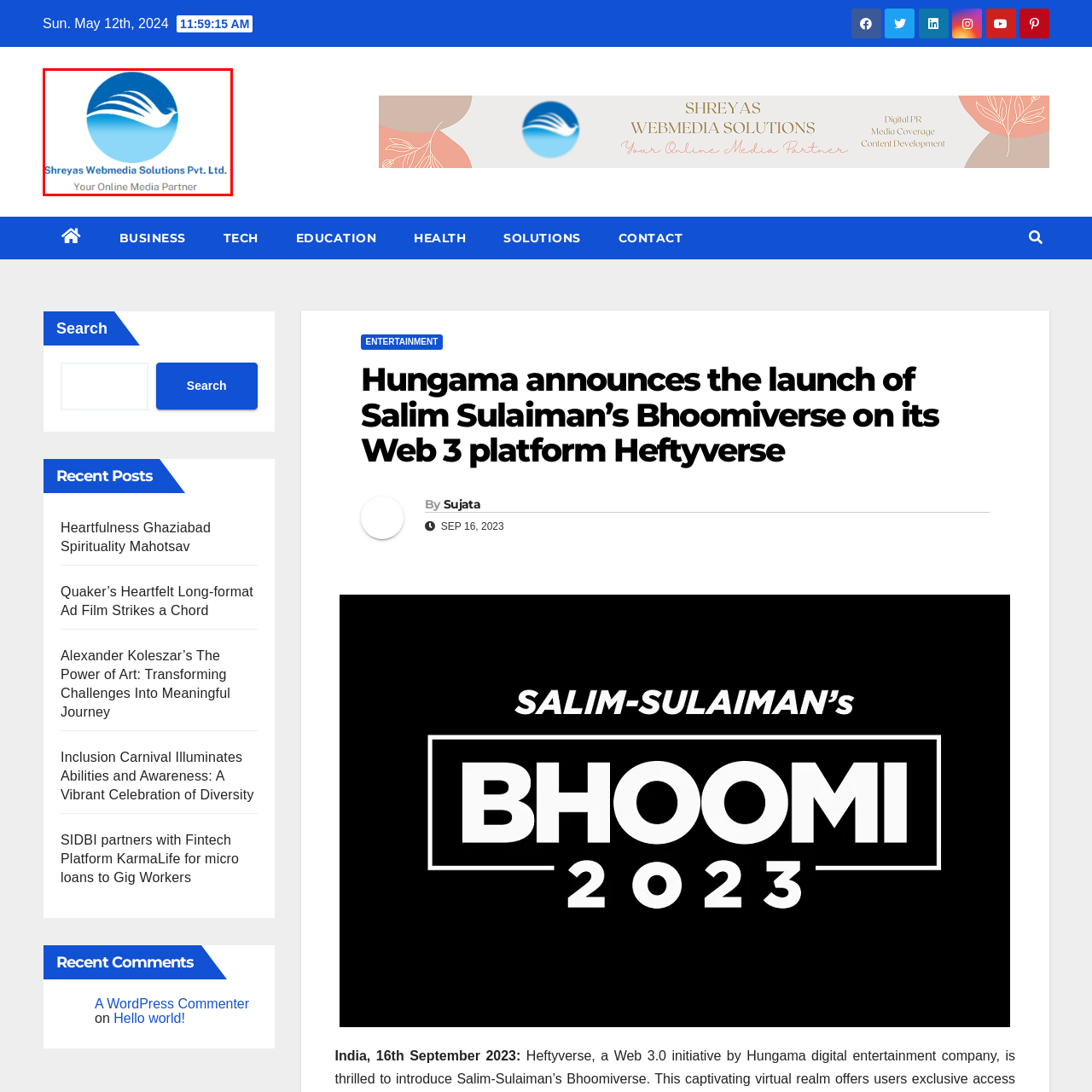What is the company's role in the online landscape?
Examine the image highlighted by the red bounding box and provide a thorough and detailed answer based on your observations.

According to the tagline 'Your Online Media Partner', the company, Shreyas Webmedia Solutions Pvt. Ltd., positions itself as a partner for businesses and services in the online landscape, providing digital media solutions to support their online presence.